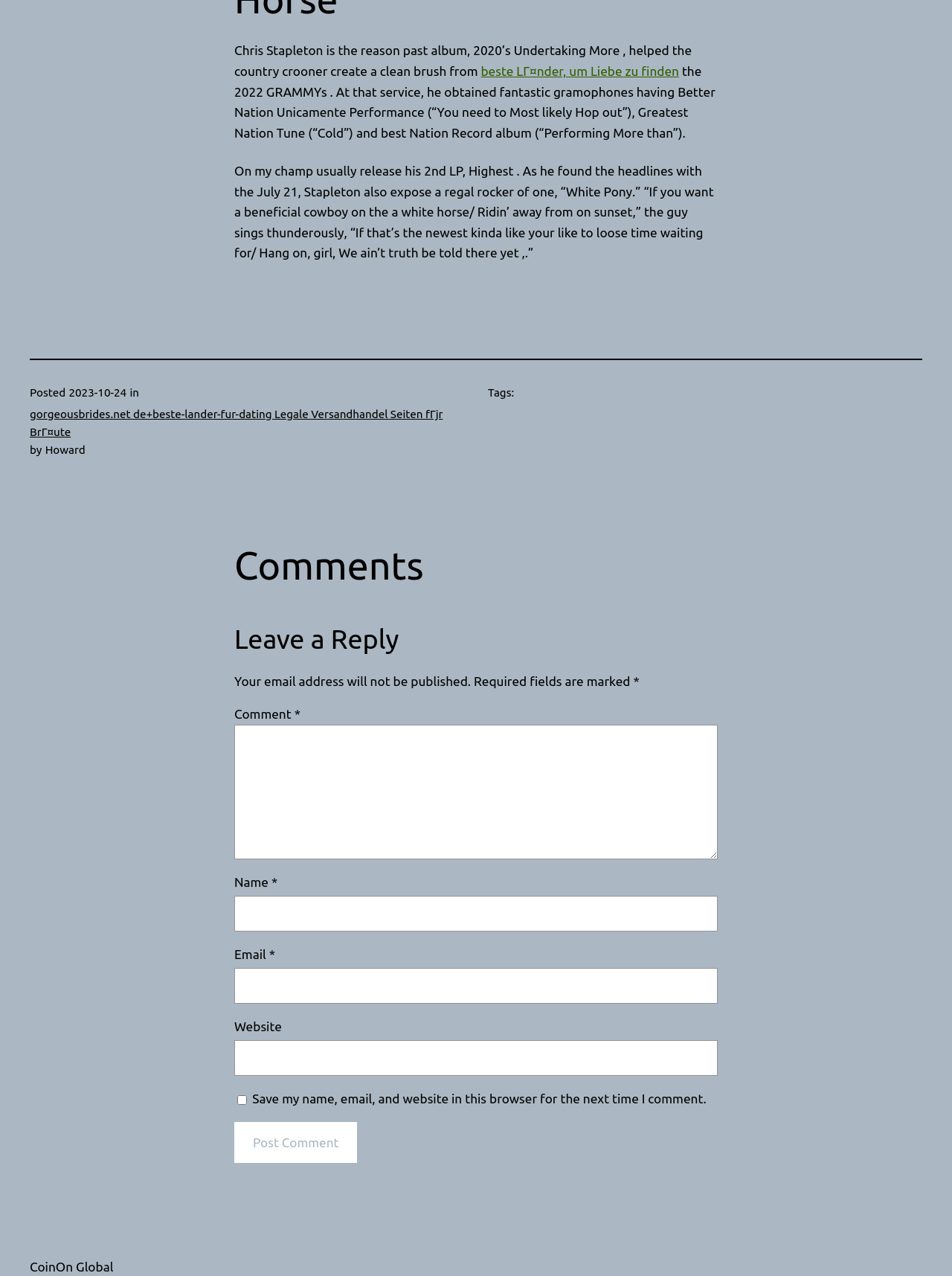Locate the bounding box of the UI element based on this description: "parent_node: Name * name="author"". Provide four float numbers between 0 and 1 as [left, top, right, bottom].

[0.246, 0.702, 0.754, 0.73]